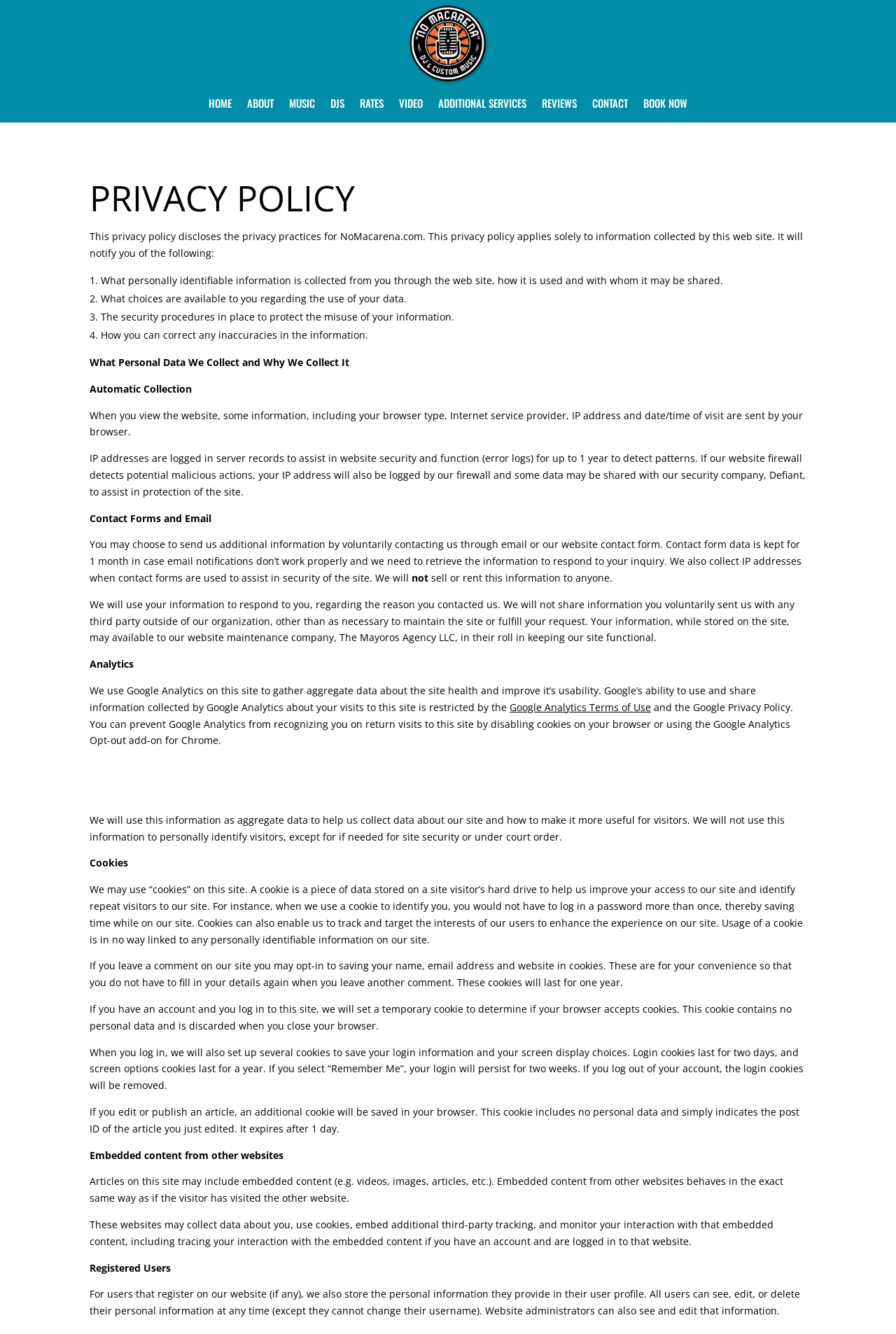Specify the bounding box coordinates of the element's region that should be clicked to achieve the following instruction: "Click the HOME link". The bounding box coordinates consist of four float numbers between 0 and 1, in the format [left, top, right, bottom].

[0.233, 0.073, 0.259, 0.085]